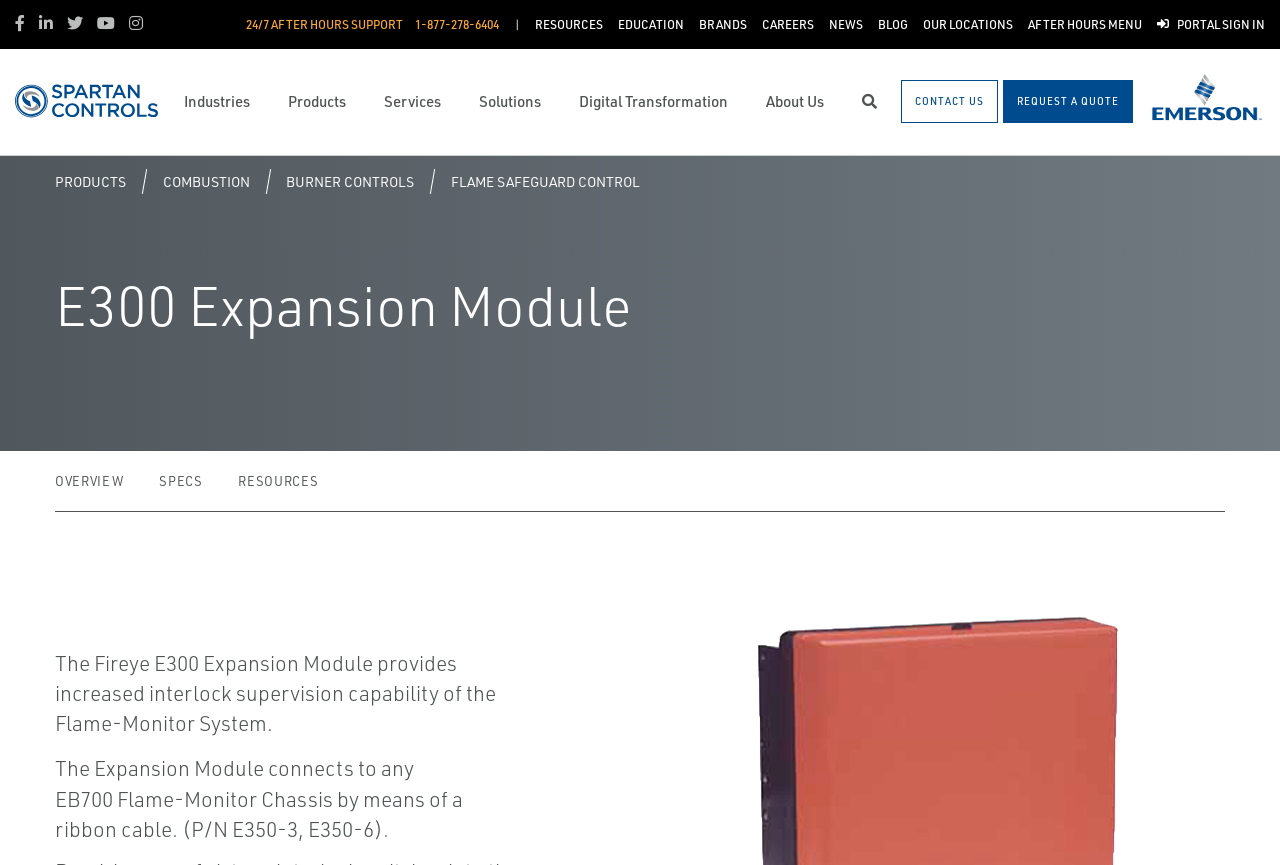Determine the bounding box coordinates of the clickable region to execute the instruction: "Contact the organizer". The coordinates should be four float numbers between 0 and 1, denoted as [left, top, right, bottom].

None